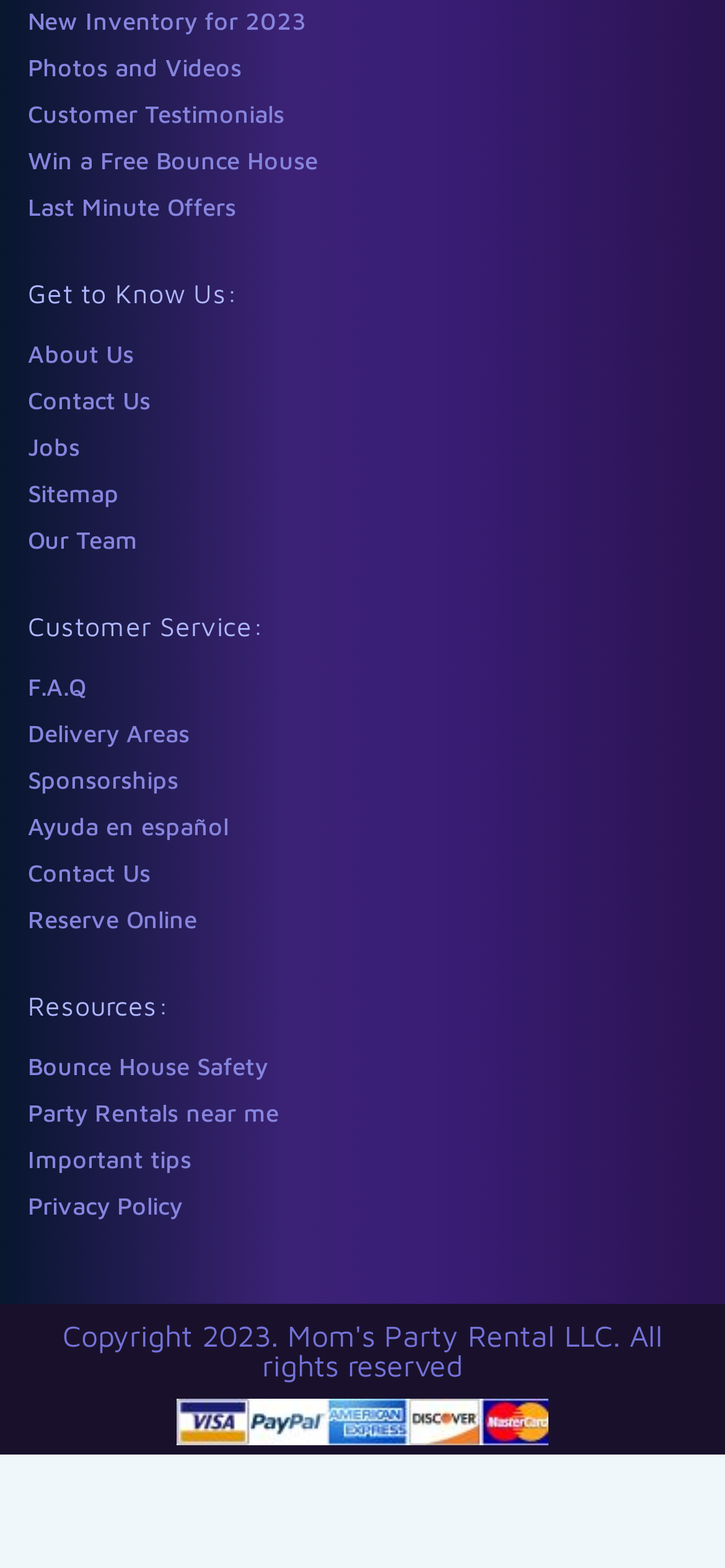What type of image is displayed at the bottom of the page?
Please look at the screenshot and answer using one word or phrase.

Payment image